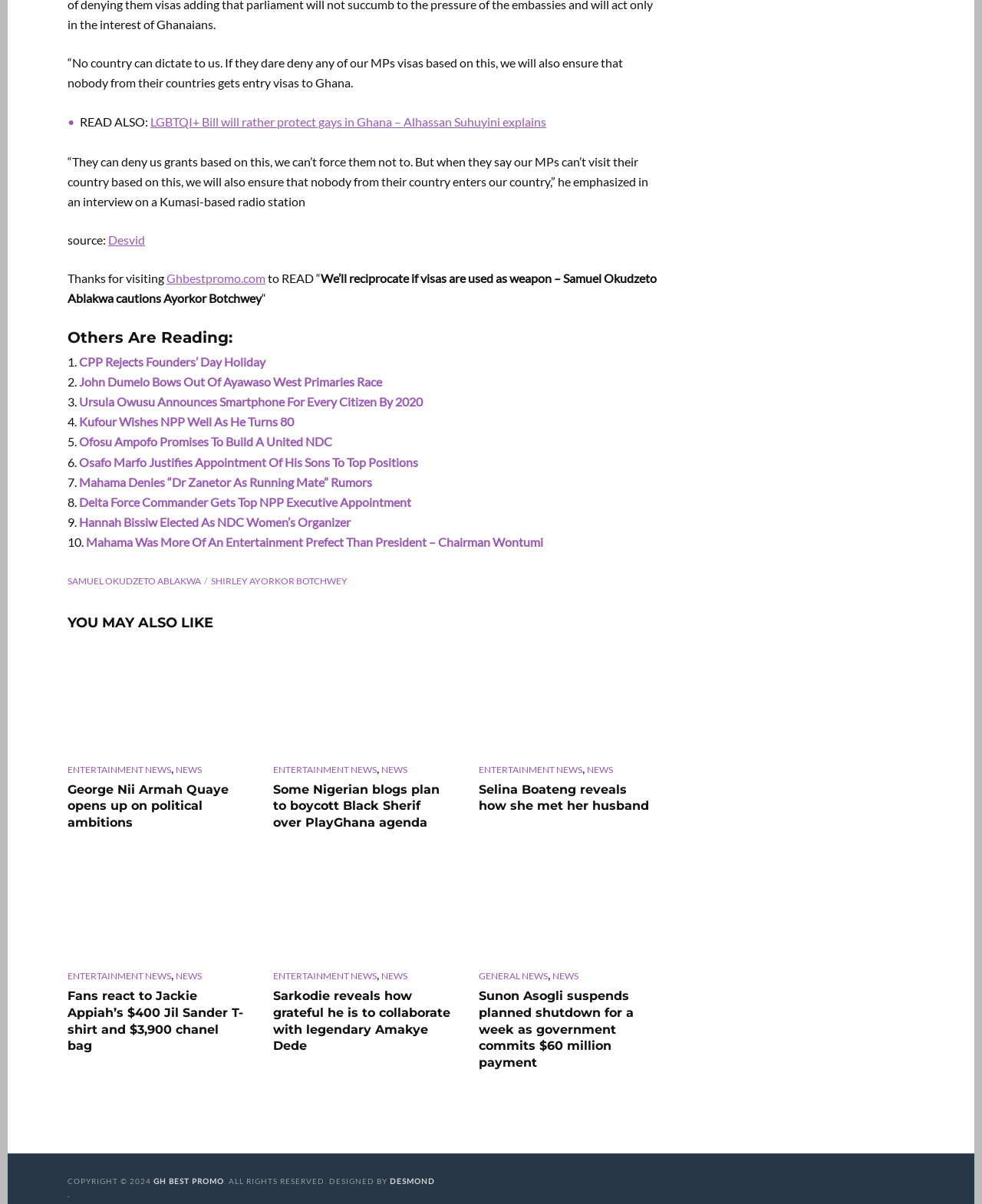Use a single word or phrase to answer the question: What is the name of the person mentioned in the article 'Fans react to Jackie Appiah’s $400 Jil Sander T-shirt and $3,900 chanel bag'?

Jackie Appiah